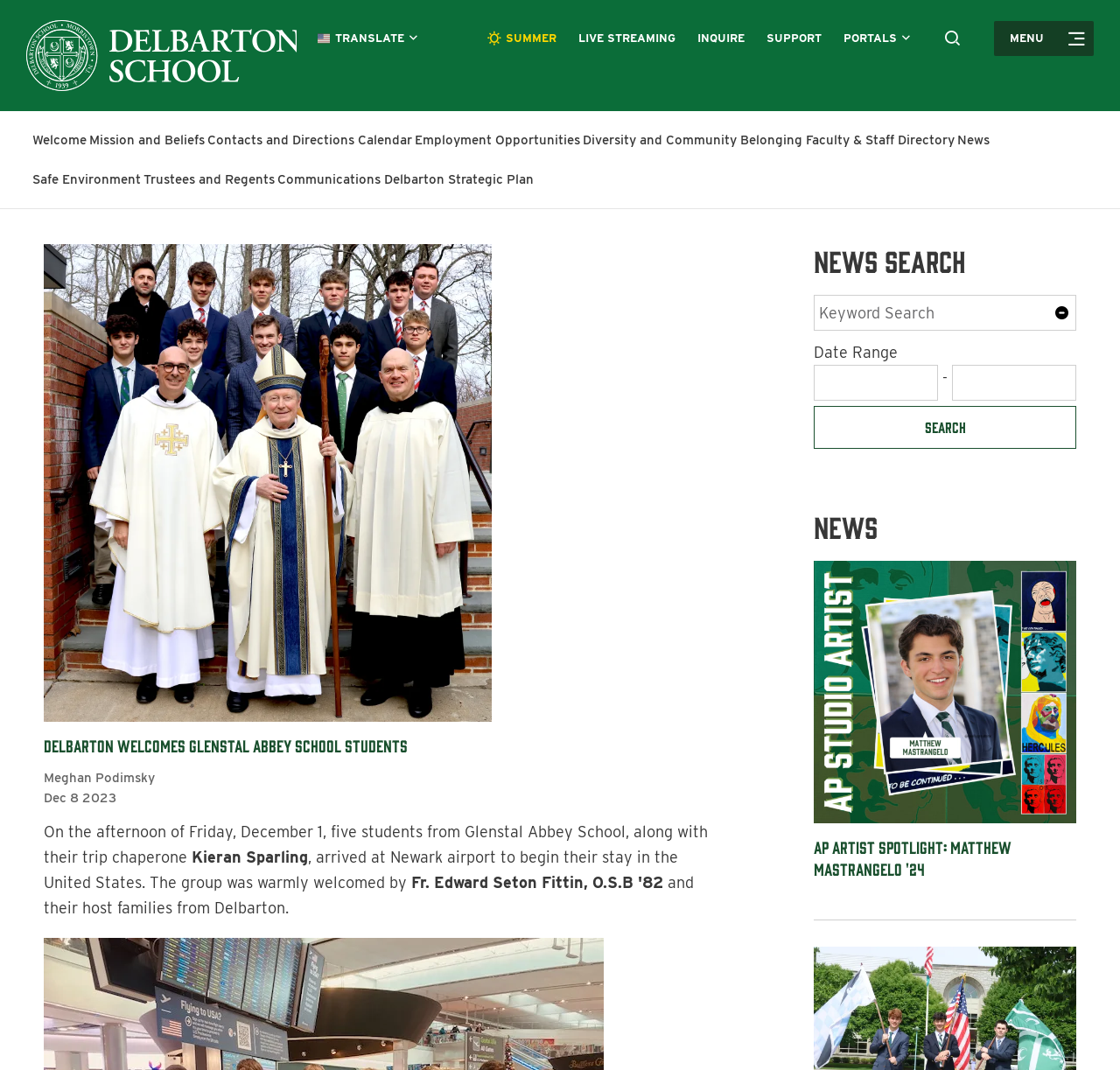Using the provided element description: "parent_node: Search placeholder="Keyword Search"", determine the bounding box coordinates of the corresponding UI element in the screenshot.

[0.727, 0.261, 0.961, 0.294]